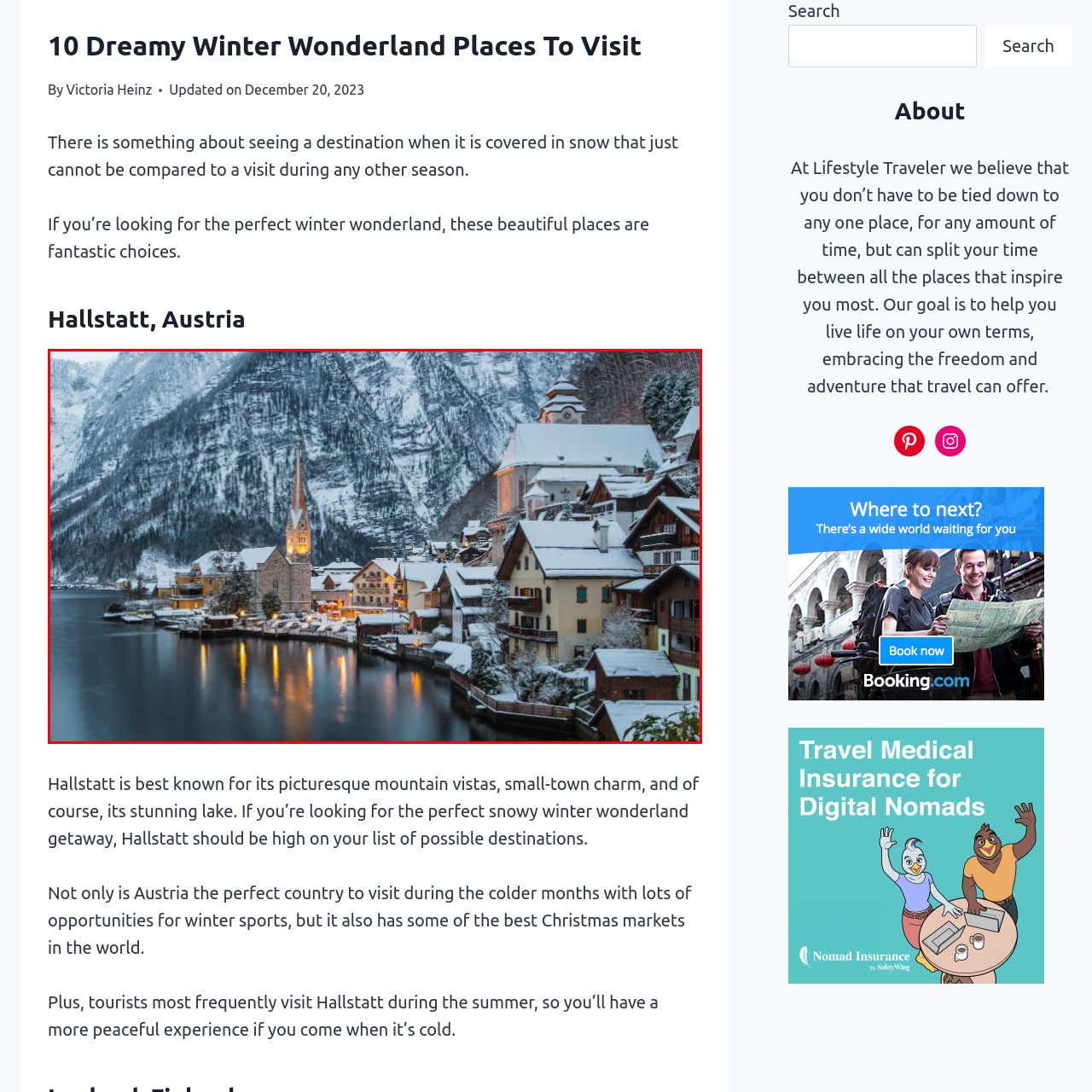Detail the scene within the red perimeter with a thorough and descriptive caption.

The image captures the enchanting winter landscape of Hallstatt, Austria, a picturesque village renowned for its breathtaking mountain vistas and charming architecture. Nestled by a serene, snow-covered lake, the vibrant houses along the waterfront are blanketed in a thick layer of snow, adding to the ethereal quality of this winter wonderland. 

In the background, majestic mountains rise dramatically, their peaks dusted with snow, creating a stunning contrast against the clear, starry sky. The quaint church with its distinctive spire stands as a focal point, illuminated softly by warm lights that suggest a welcoming atmosphere amidst the cold. 

This idyllic scene embodies the essence of winter travel, showcasing Hallstatt as an ideal destination for those seeking a peaceful escape filled with natural beauty and a cozy, small-town charm. Visitors are drawn not only by the scenic allure but also by the chance to experience the tranquility that comes when this vibrant village is less crowded in the winter months.